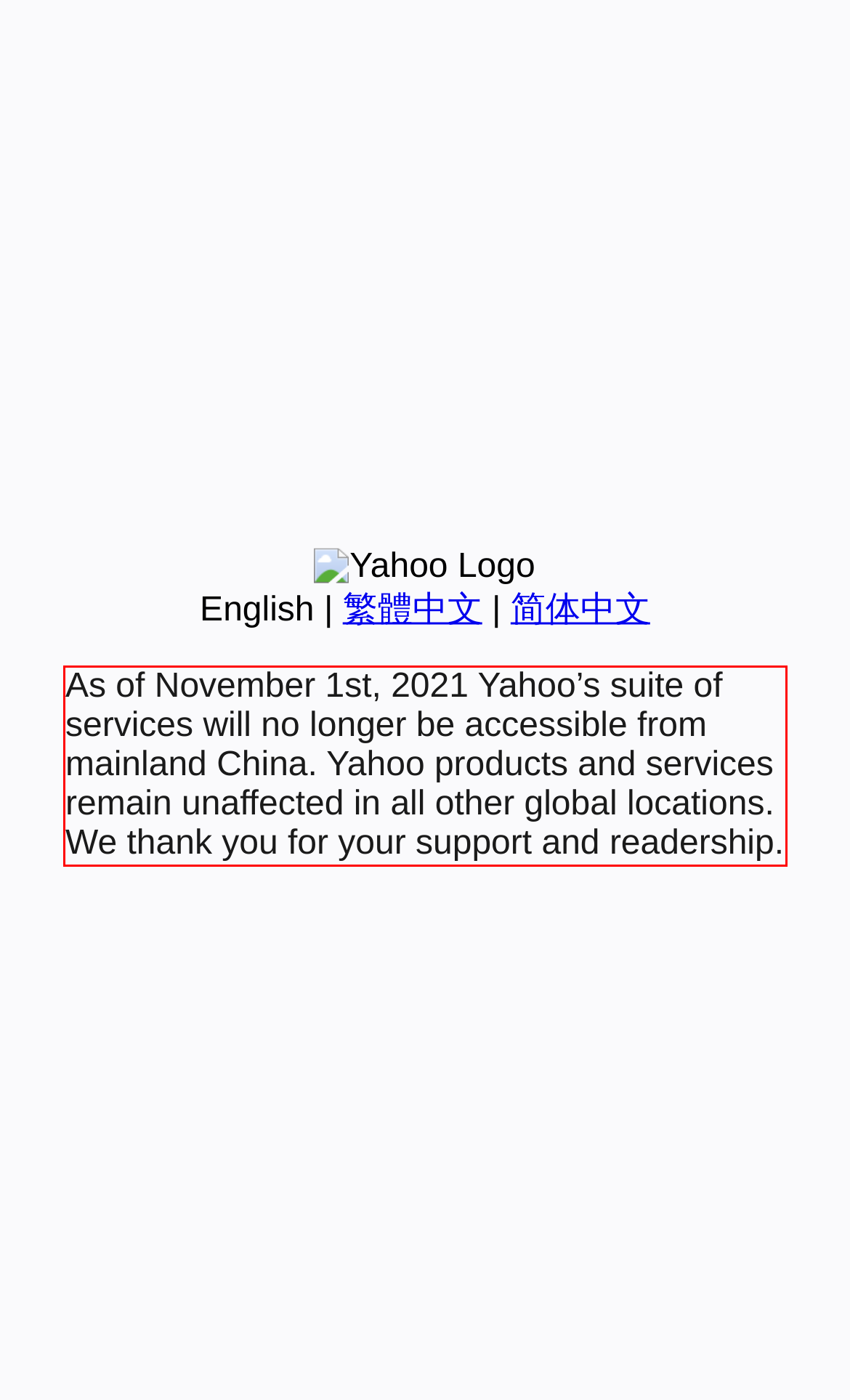You are presented with a webpage screenshot featuring a red bounding box. Perform OCR on the text inside the red bounding box and extract the content.

As of November 1st, 2021 Yahoo’s suite of services will no longer be accessible from mainland China. Yahoo products and services remain unaffected in all other global locations. We thank you for your support and readership.